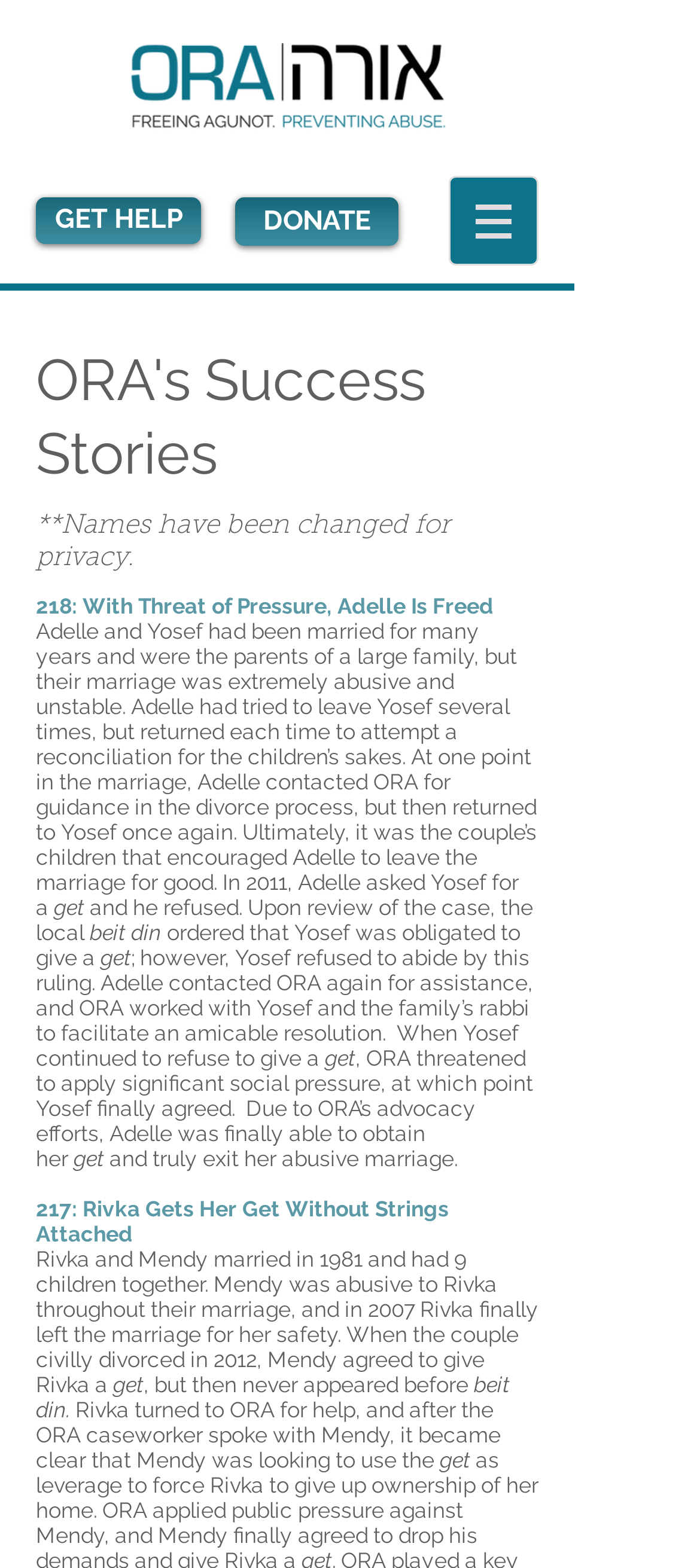Offer a comprehensive description of the webpage’s content and structure.

The webpage is about ORA, a nonprofit organization that addresses the agunah crisis on a case-by-case basis worldwide. At the top of the page, there are three links: an empty link, "GET HELP", and "DONATE". To the right of these links, there is a navigation menu labeled "Site" with a button that has a popup menu.

Below the navigation menu, there is a heading that reads "ORA's Success Stories". Underneath this heading, there is a subheading that states "**Names have been changed for privacy.**". The page then presents two success stories, each with a title and a brief description.

The first story, titled "218: With Threat of Pressure, Adelle Is Freed", tells the story of Adelle, who was in an abusive marriage and sought help from ORA to obtain a divorce. The story describes how ORA worked with Adelle and her husband to facilitate an amicable resolution, and eventually, Adelle was able to obtain her divorce.

The second story, titled "217: Rivka Gets Her Get Without Strings Attached", tells the story of Rivka, who was also in an abusive marriage and sought help from ORA to obtain a divorce. The story describes how ORA helped Rivka to negotiate with her husband and eventually obtain her divorce without any conditions.

Throughout the page, there are no images except for a small icon in the navigation menu. The text is organized in a clear and readable format, with headings and paragraphs that make it easy to follow the stories.